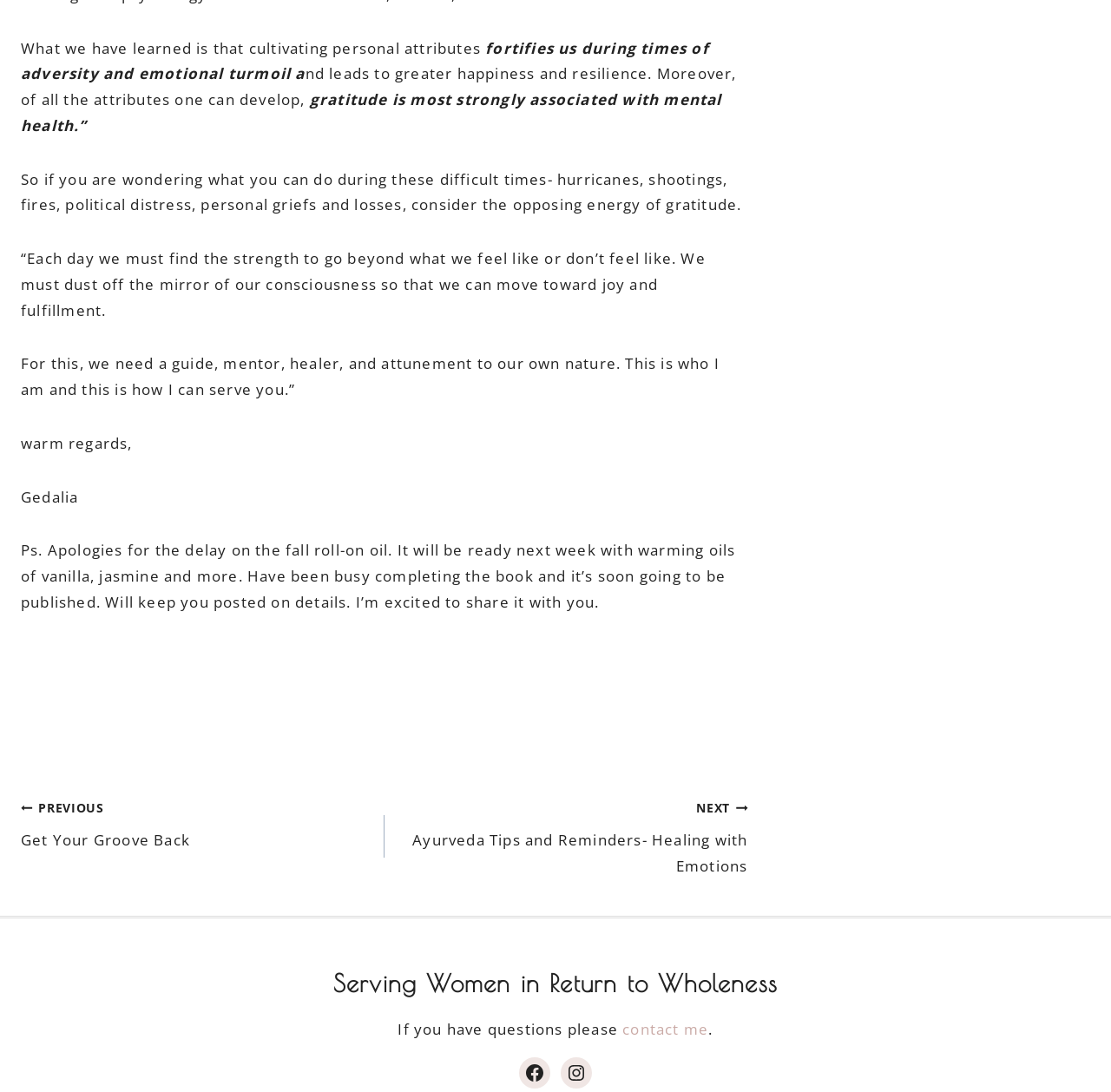Identify the bounding box for the UI element described as: "Facebook". The coordinates should be four float numbers between 0 and 1, i.e., [left, top, right, bottom].

[0.467, 0.968, 0.495, 0.997]